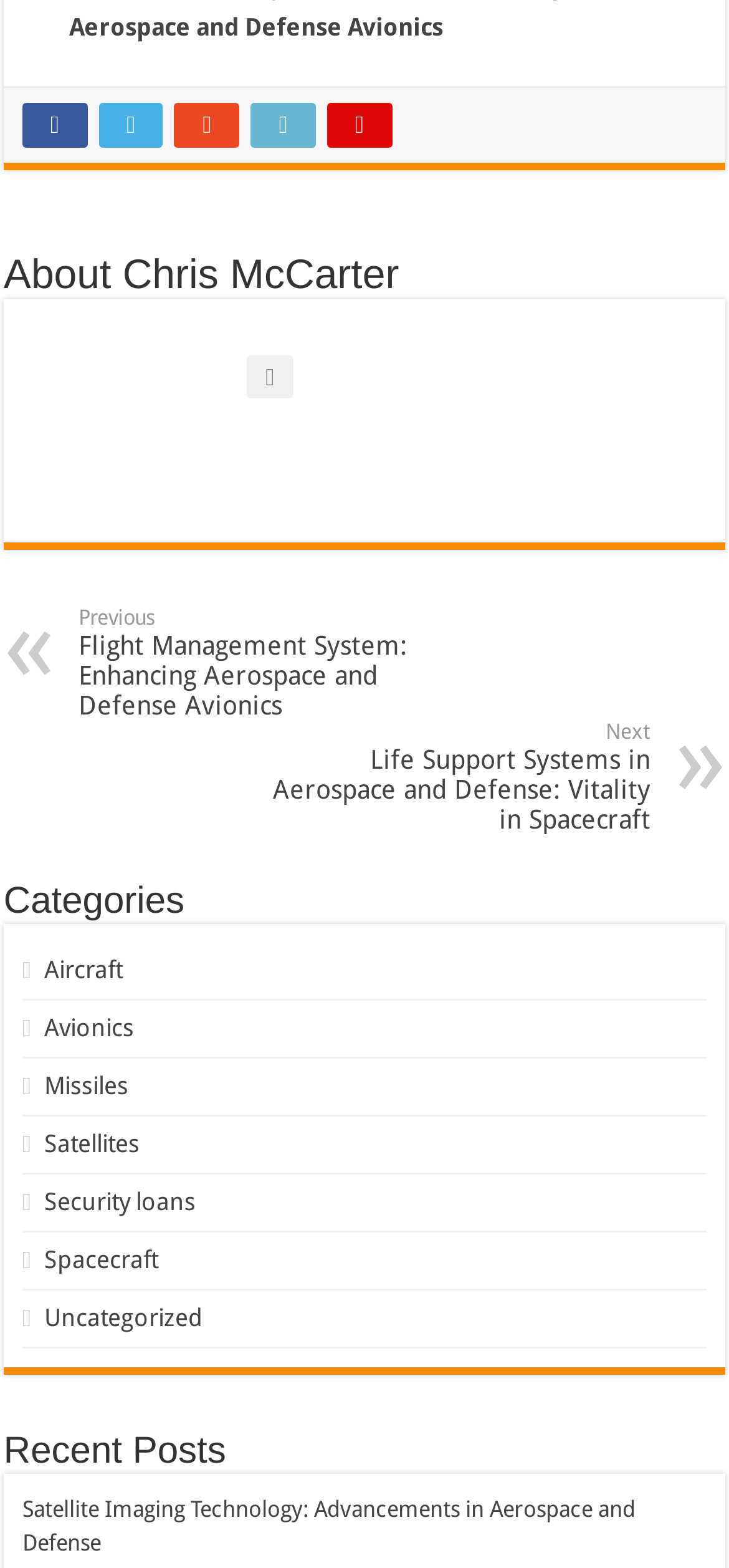Please provide a brief answer to the question using only one word or phrase: 
What is the name of the person described on this webpage?

Chris McCarter